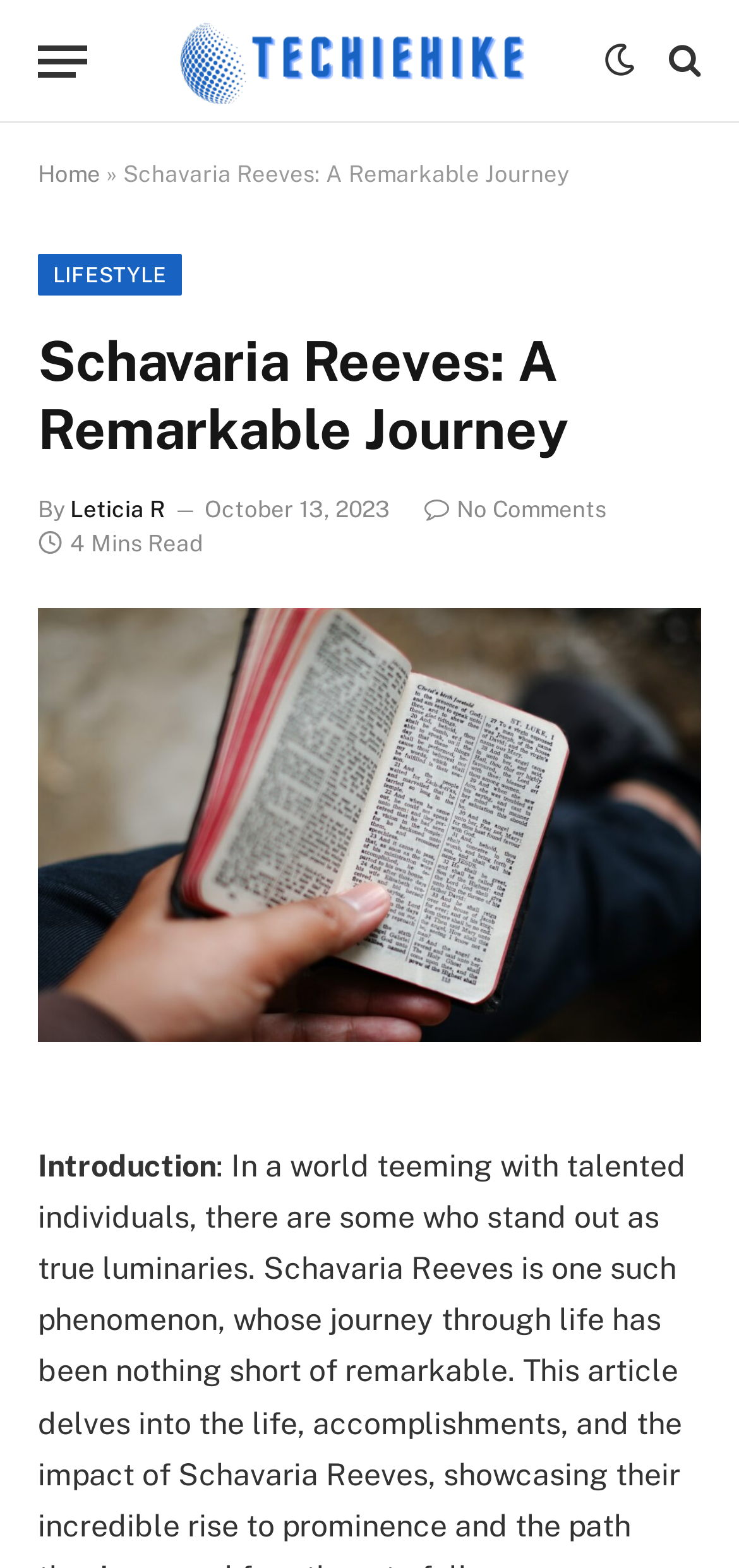Can you find the bounding box coordinates of the area I should click to execute the following instruction: "Read the article about Schavaria Reeves"?

[0.051, 0.388, 0.949, 0.665]